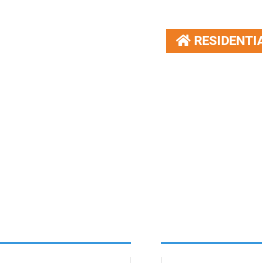Carefully observe the image and respond to the question with a detailed answer:
When was the property listed?

The date of availability of the property is an important detail for potential buyers, and in this case, it is clearly stated as May 9, 2024, indicating when the property was listed.